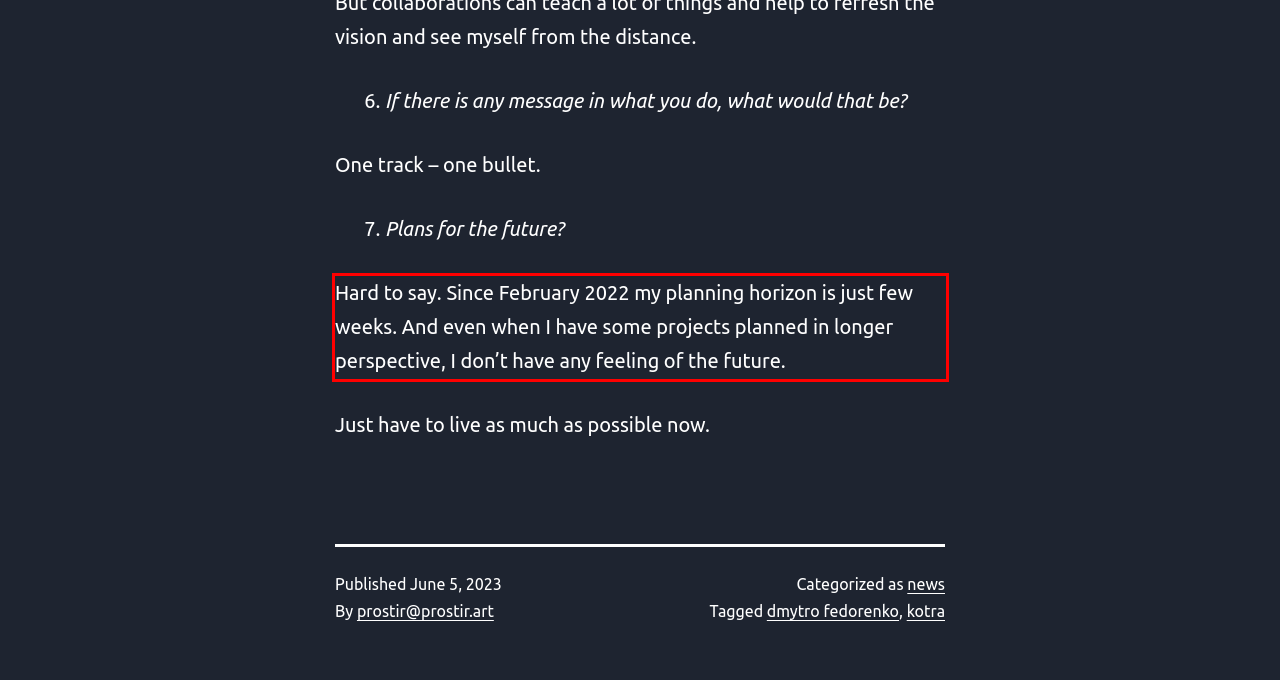You have a screenshot of a webpage with a UI element highlighted by a red bounding box. Use OCR to obtain the text within this highlighted area.

Hard to say. Since February 2022 my planning horizon is just few weeks. And even when I have some projects planned in longer perspective, I don’t have any feeling of the future.